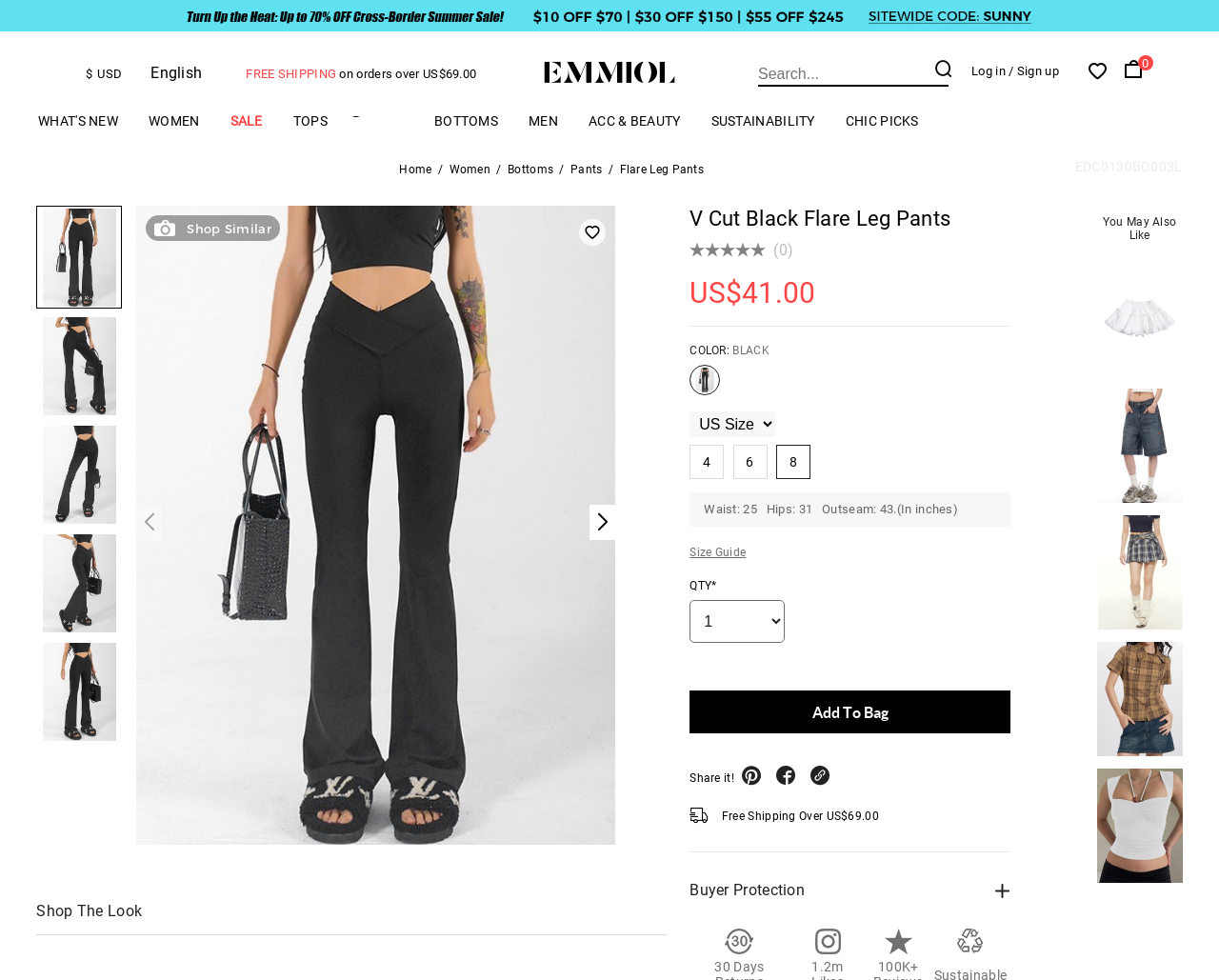Locate the bounding box coordinates of the clickable area to execute the instruction: "Add the product to your bag". Provide the coordinates as four float numbers between 0 and 1, represented as [left, top, right, bottom].

[0.566, 0.705, 0.829, 0.749]